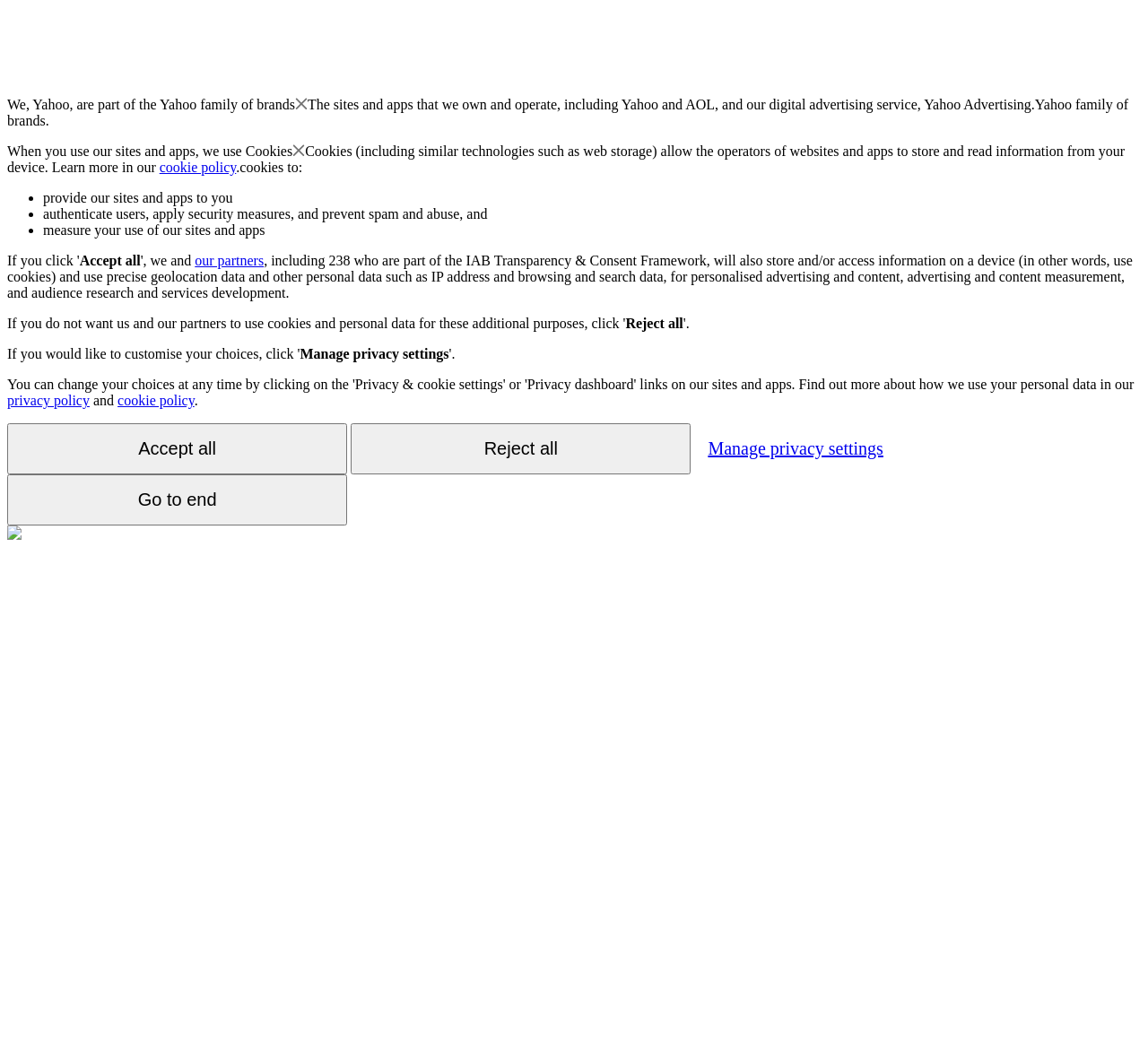Can you find the bounding box coordinates of the area I should click to execute the following instruction: "View the 'cookie policy'"?

[0.139, 0.153, 0.206, 0.168]